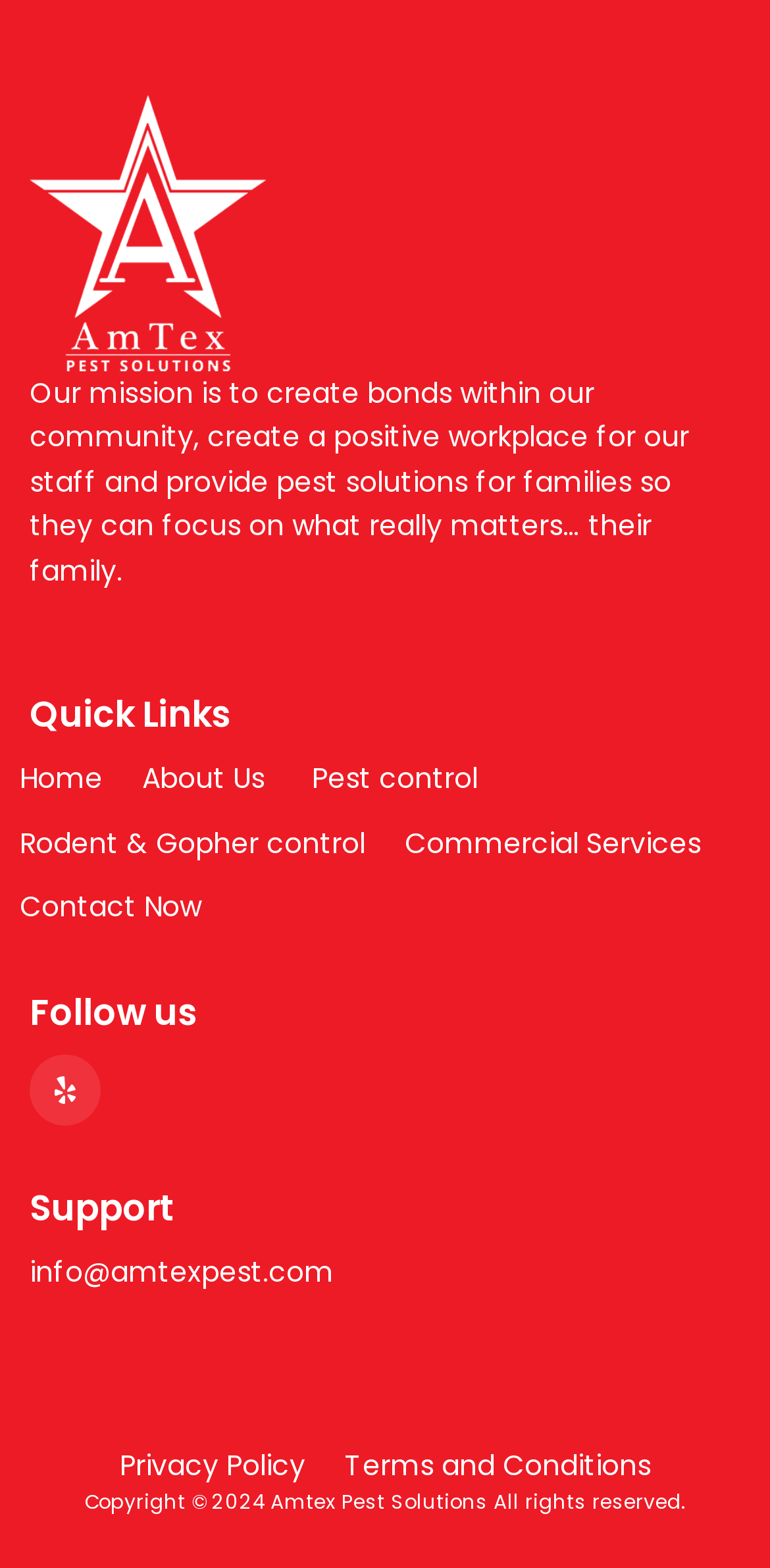By analyzing the image, answer the following question with a detailed response: What year is the copyright for?

The copyright year can be found at the bottom of the webpage, where it is written as 'Copyright © 2024'.